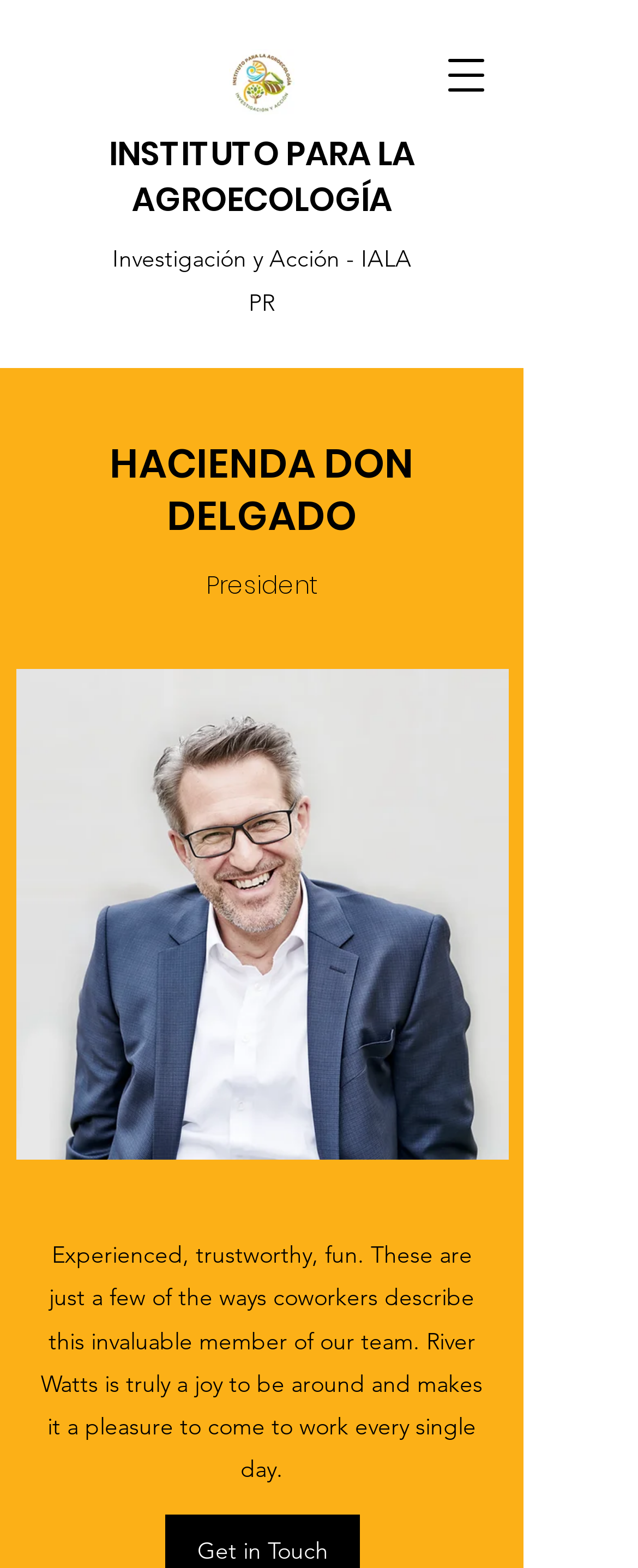What is the bounding box coordinate of the image 'Smiling Businessman'?
By examining the image, provide a one-word or phrase answer.

[0.026, 0.427, 0.797, 0.74]